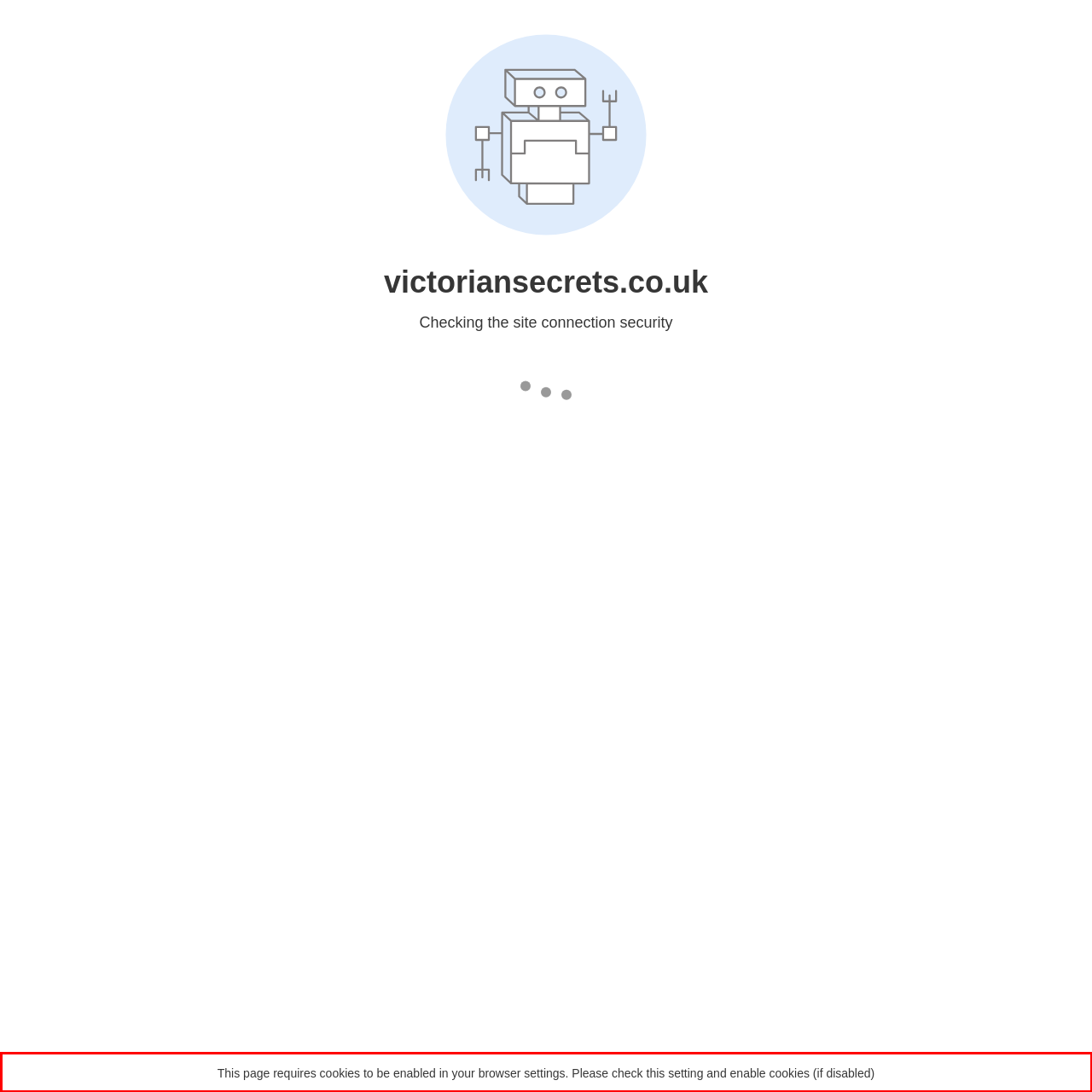Please look at the screenshot provided and find the red bounding box. Extract the text content contained within this bounding box.

This page requires cookies to be enabled in your browser settings. Please check this setting and enable cookies (if disabled)